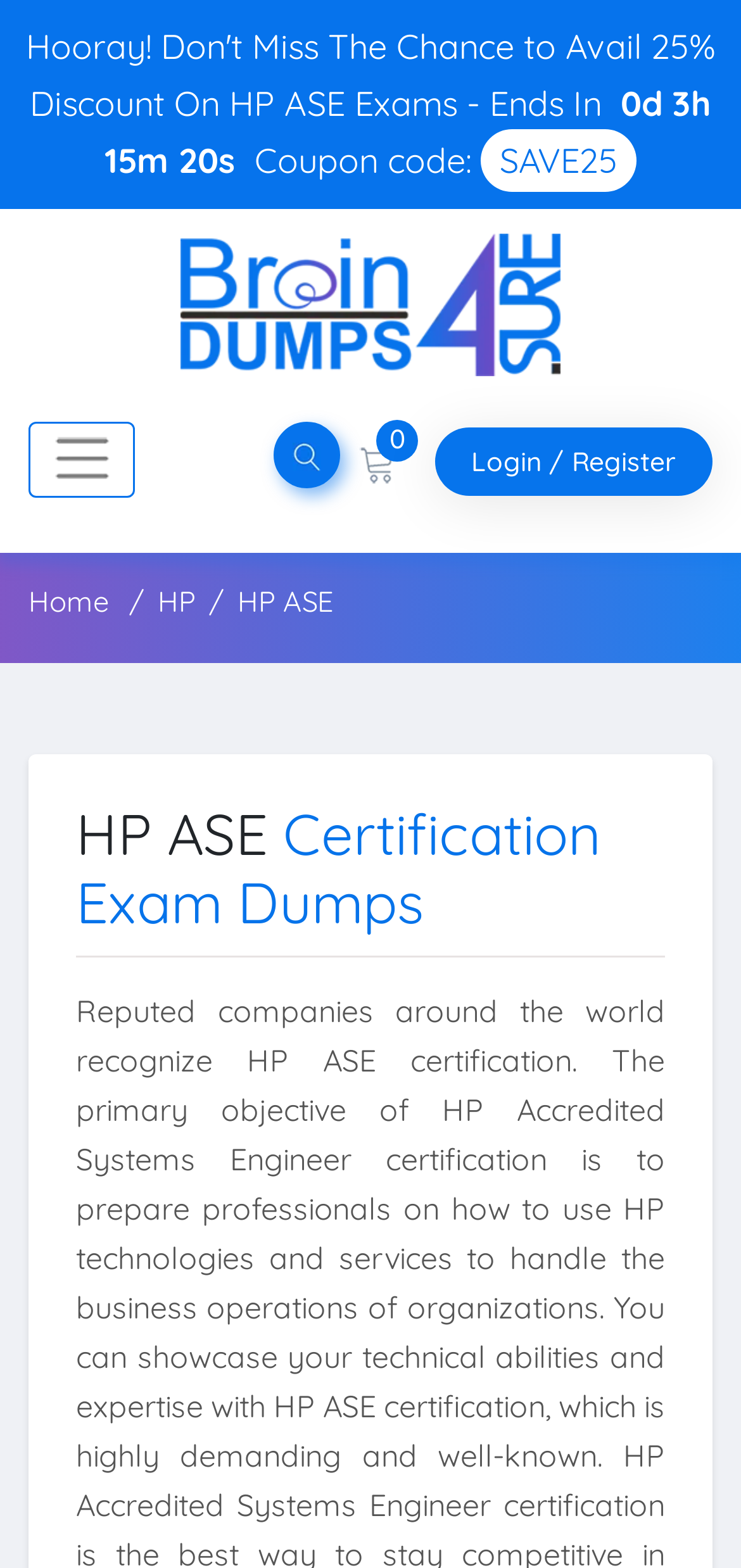How much time is left for the sale?
Answer the question with a single word or phrase derived from the image.

0d 3h 15m 19s